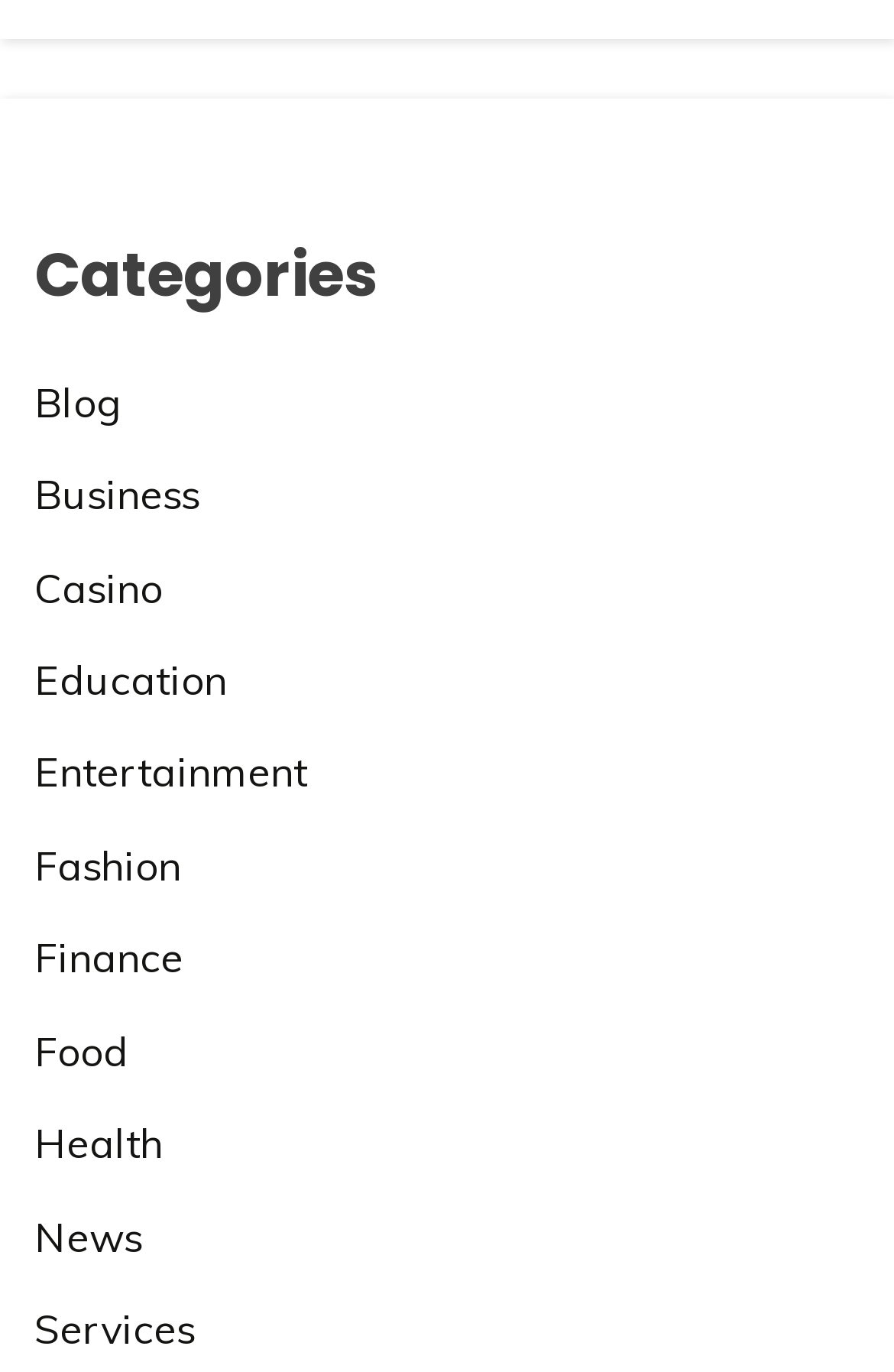Determine the bounding box coordinates of the region to click in order to accomplish the following instruction: "Click on the 'Blog' category". Provide the coordinates as four float numbers between 0 and 1, specifically [left, top, right, bottom].

[0.038, 0.273, 0.136, 0.31]